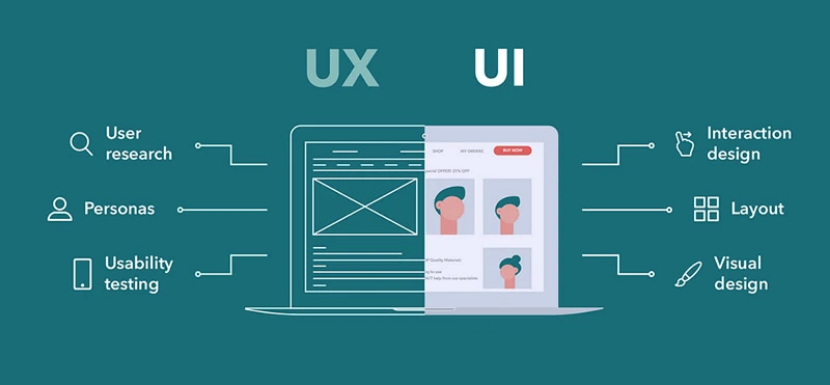What is the purpose of usability testing?
Could you please answer the question thoroughly and with as much detail as possible?

Usability testing is a process that is part of the User Experience (UX) design, and its purpose is to enhance user satisfaction. It is one of the crucial elements highlighted on the left side of the laptop in the image.